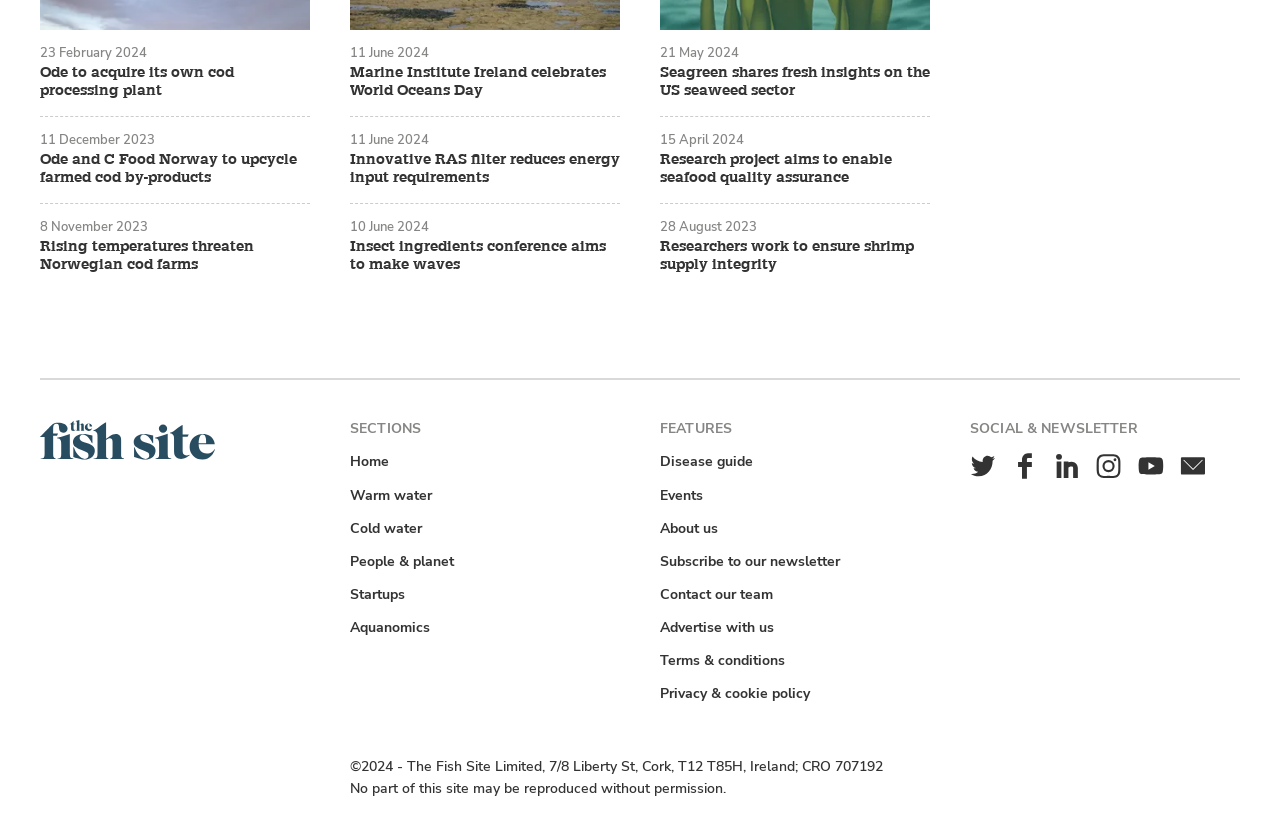What is the date of the article 'Ode to acquire its own cod processing plant'?
Refer to the image and give a detailed answer to the query.

The date of the article 'Ode to acquire its own cod processing plant' can be found next to the article title, which is '23 February 2024'.